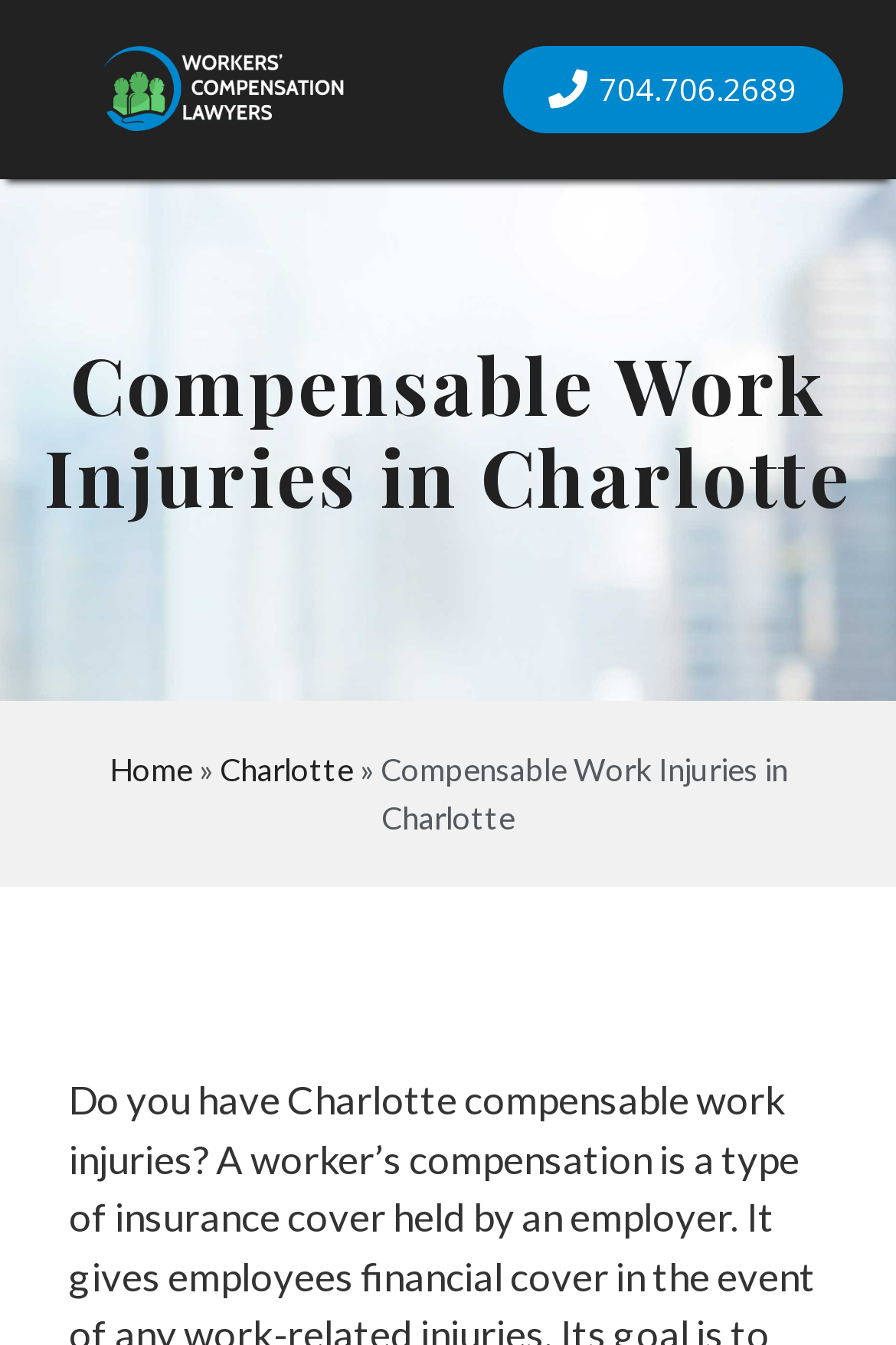What type of injuries are discussed on this webpage?
Please answer the question with a detailed response using the information from the screenshot.

I found the type of injuries by looking at the heading element with the text 'Compensable Work Injuries in Charlotte' which is located at the top of the webpage.